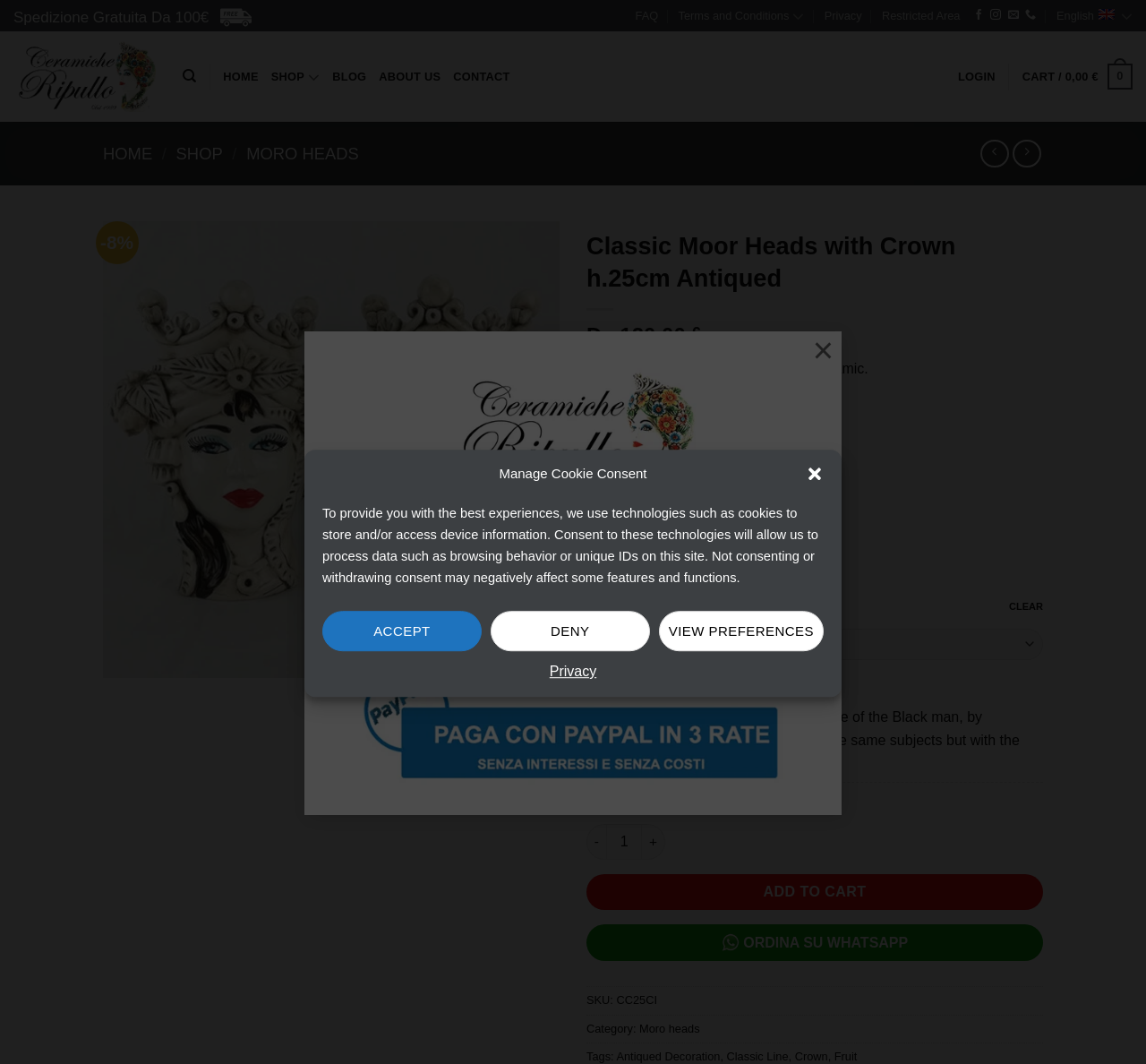Please determine and provide the text content of the webpage's heading.

Classic Moor Heads with Crown h.25cm Antiqued